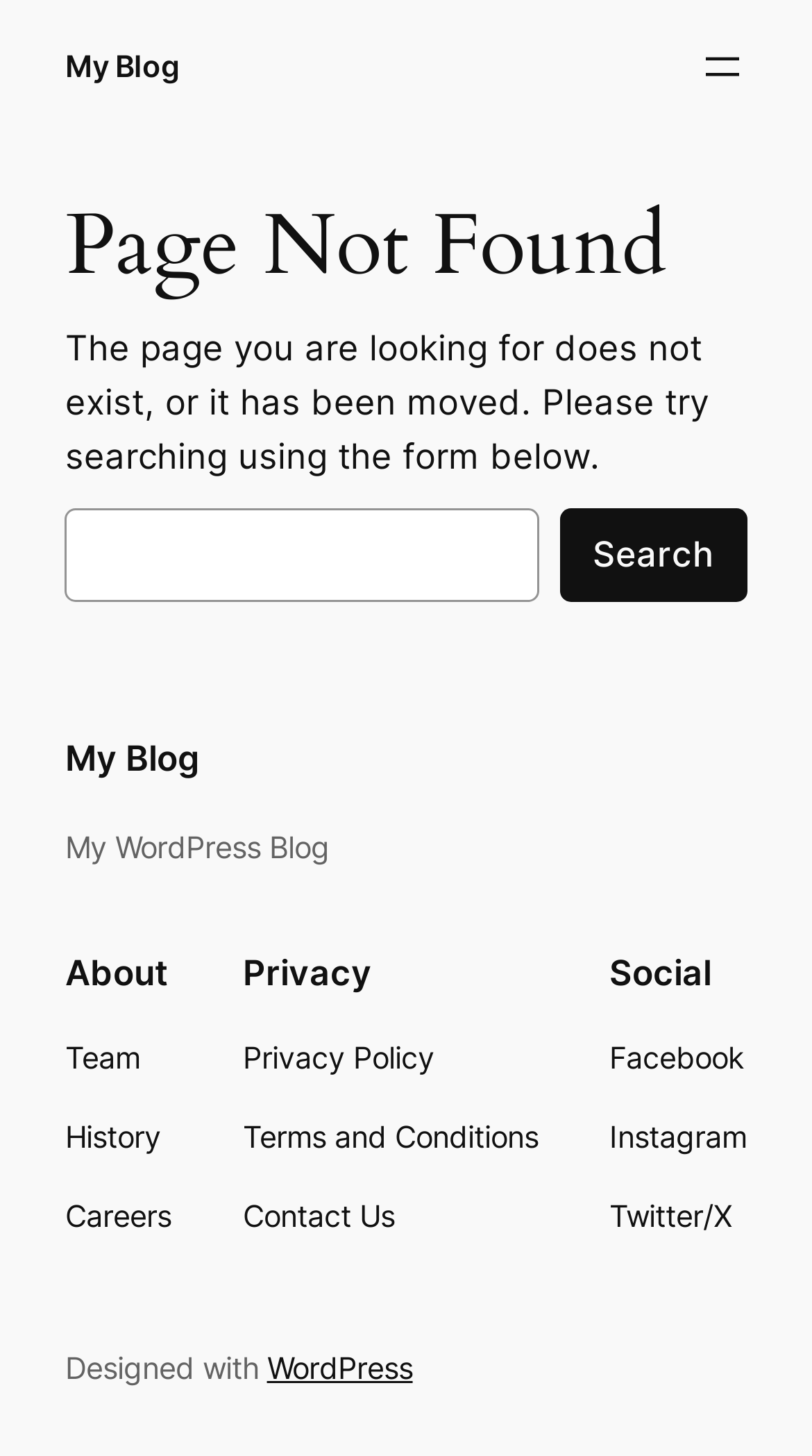Determine the bounding box coordinates of the region to click in order to accomplish the following instruction: "Click on the link to commerce education". Provide the coordinates as four float numbers between 0 and 1, specifically [left, top, right, bottom].

None